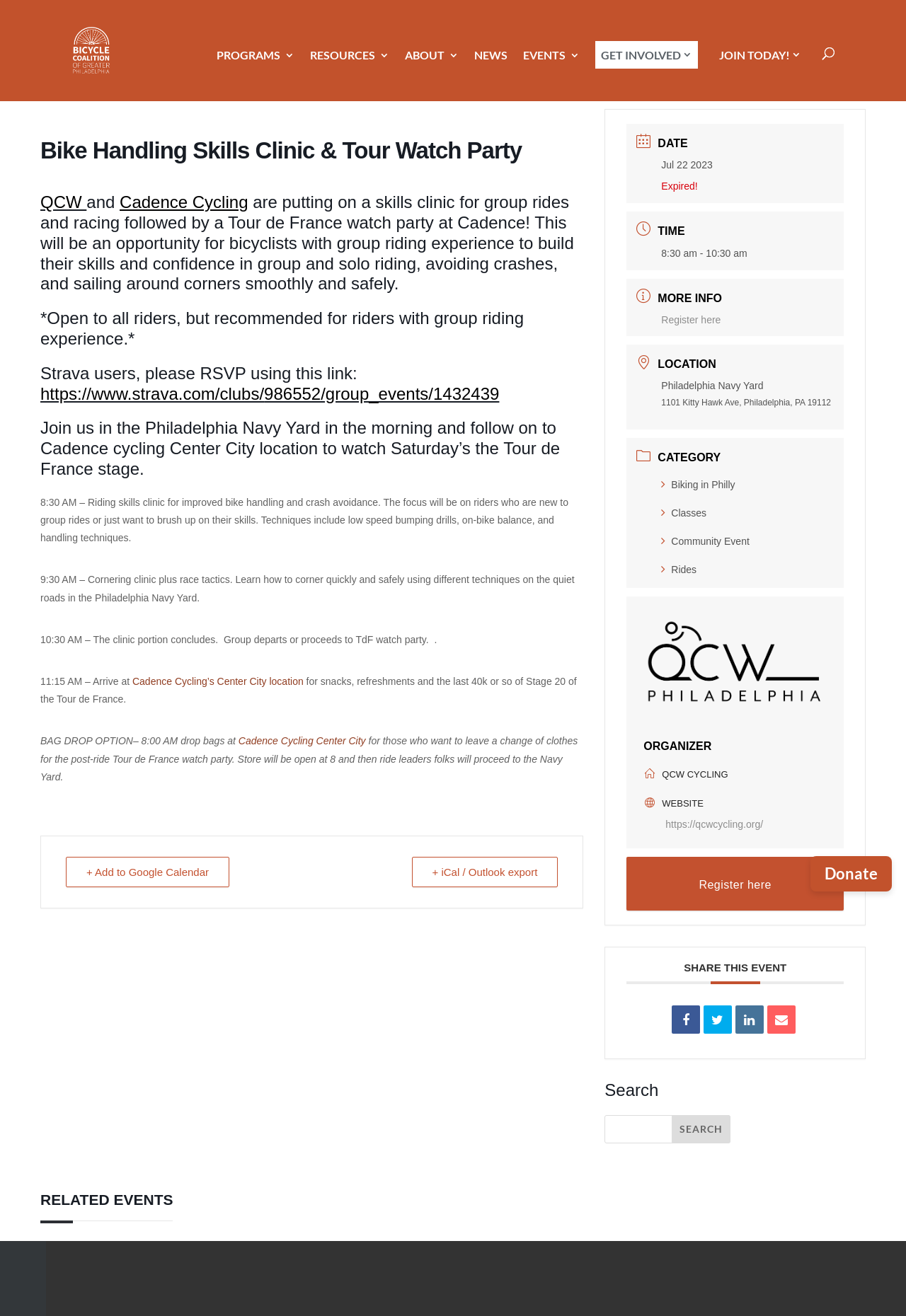Can you find the bounding box coordinates for the element that needs to be clicked to execute this instruction: "Click on the 'Bicycle Coalition of Greater Philadelphia' link"? The coordinates should be given as four float numbers between 0 and 1, i.e., [left, top, right, bottom].

[0.08, 0.031, 0.156, 0.043]